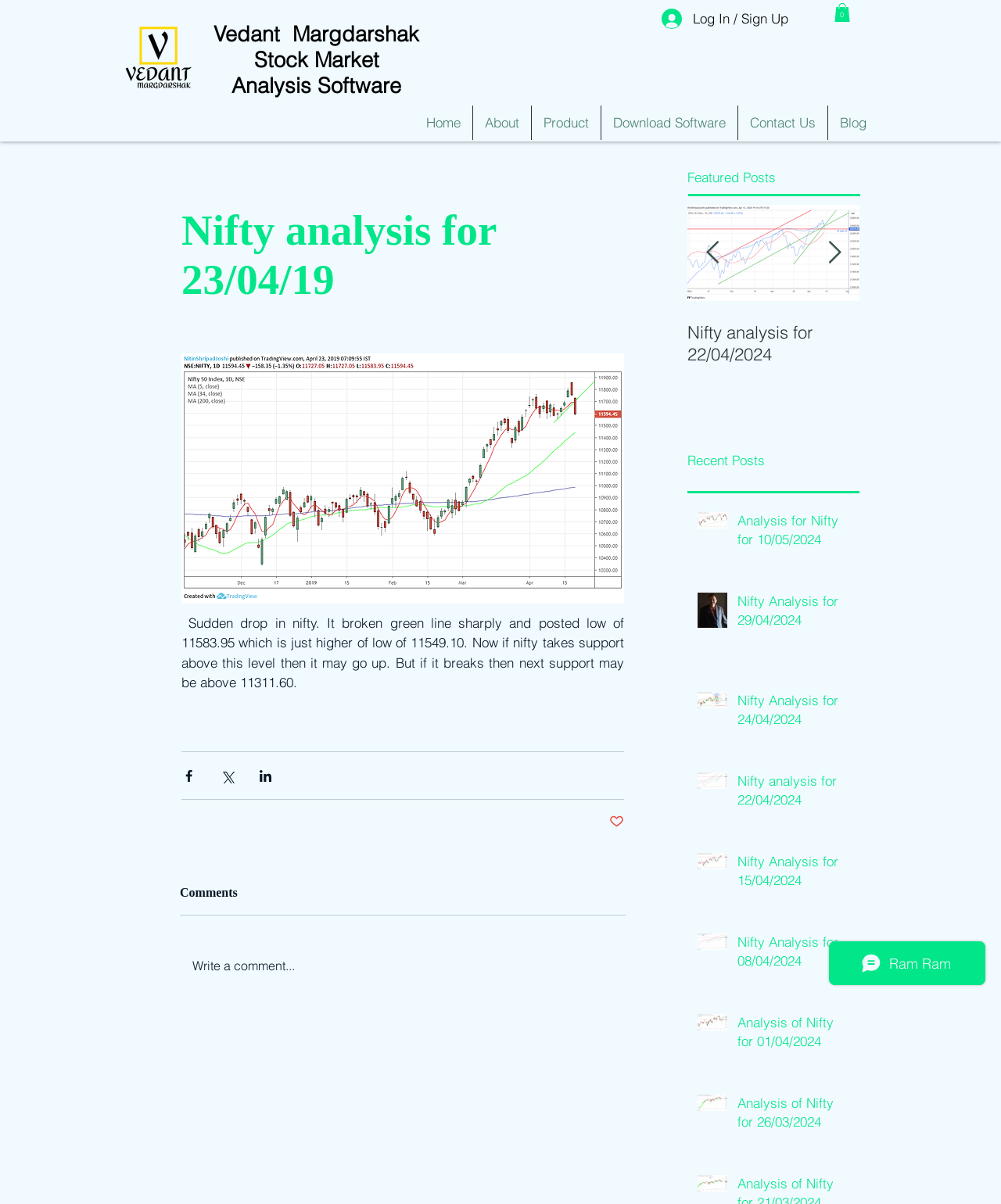How many items are in the cart?
Can you provide an in-depth and detailed response to the question?

The button 'Cart with 0 items' is located at the top right corner of the webpage, indicating that there are no items in the cart.